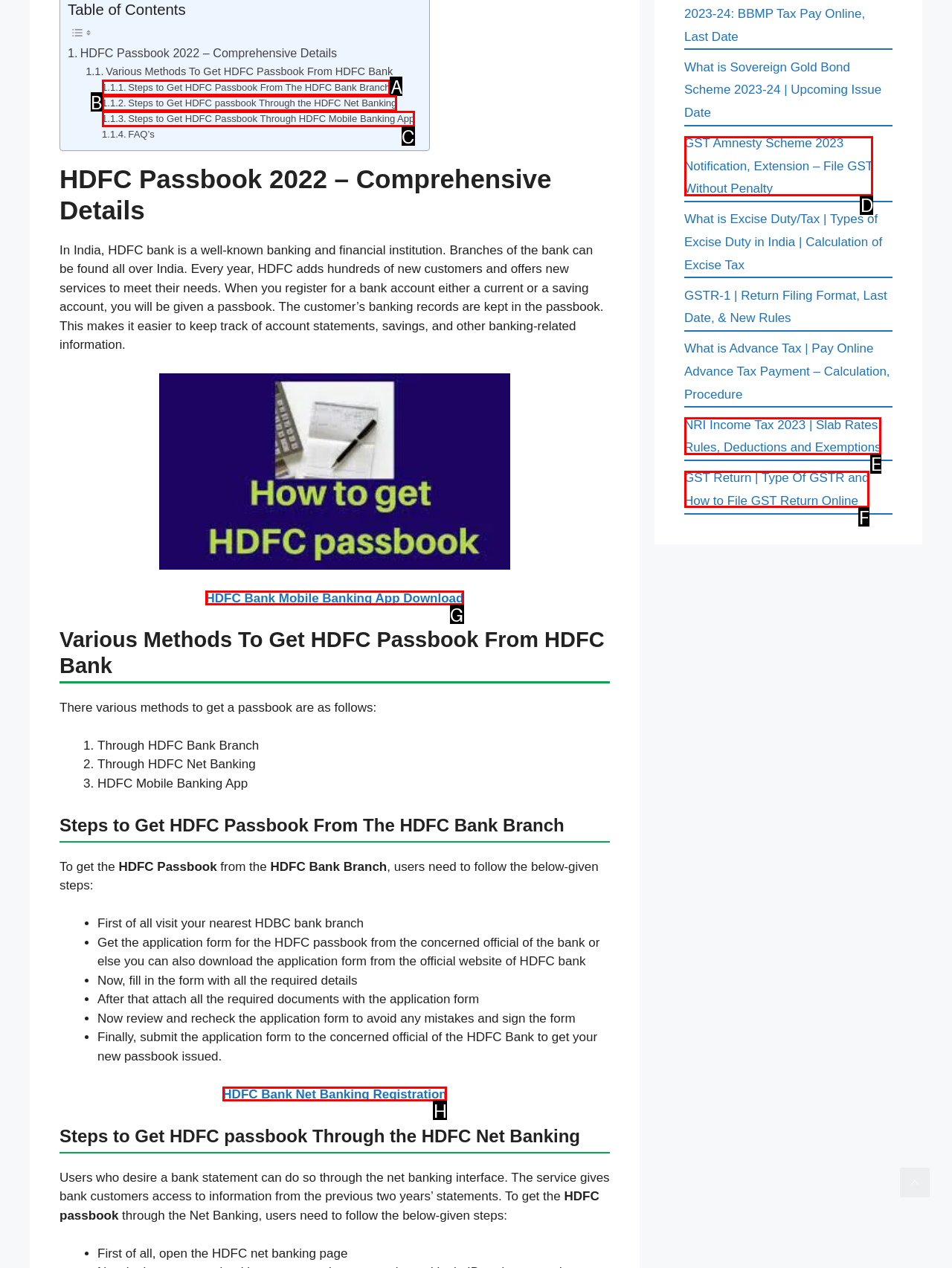Find the HTML element that matches the description provided: HDFC Bank Net Banking Registration
Answer using the corresponding option letter.

H